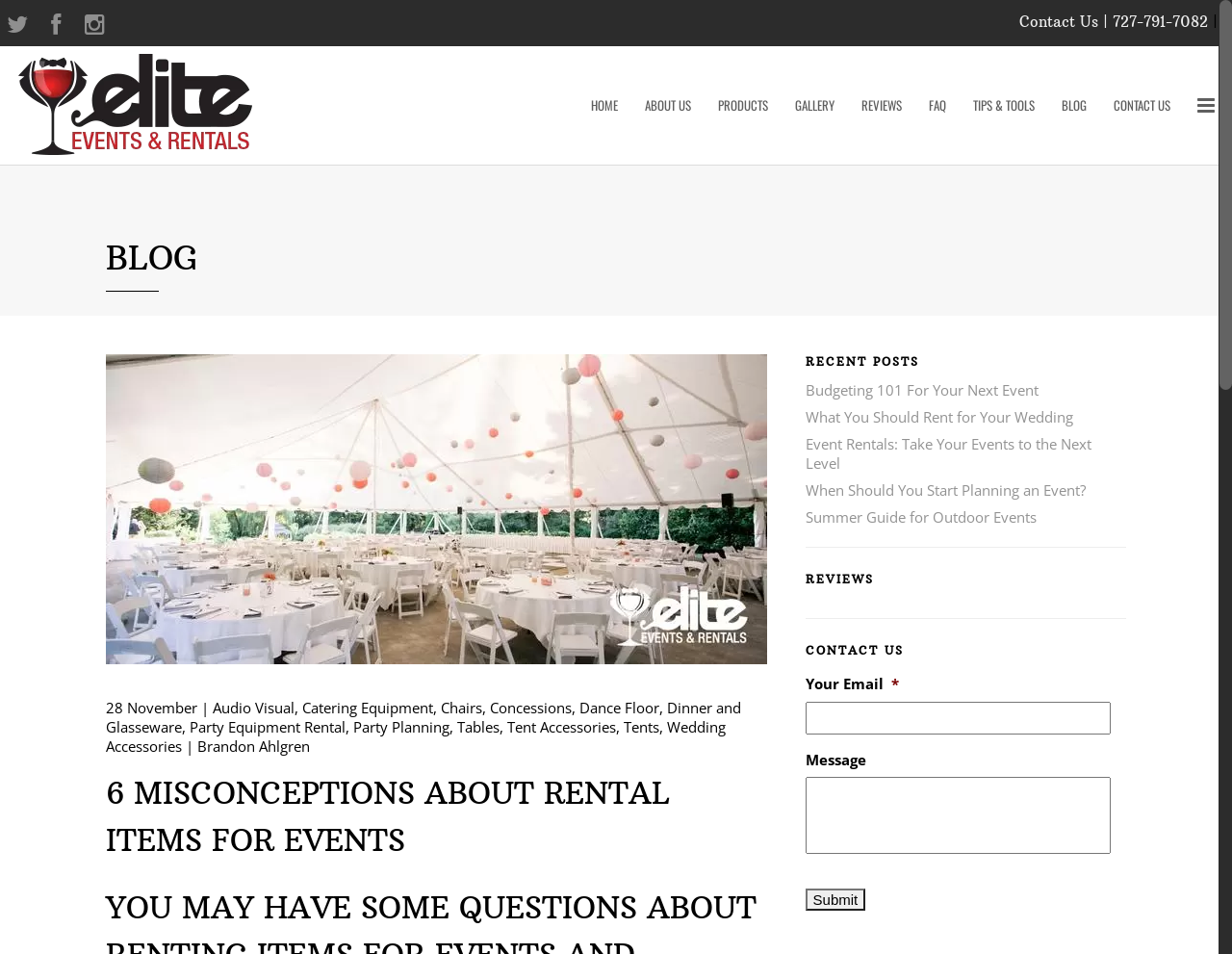Determine the bounding box coordinates of the area to click in order to meet this instruction: "Read the blog post '6 MISCONCEPTIONS ABOUT RENTAL ITEMS FOR EVENTS'".

[0.086, 0.807, 0.622, 0.906]